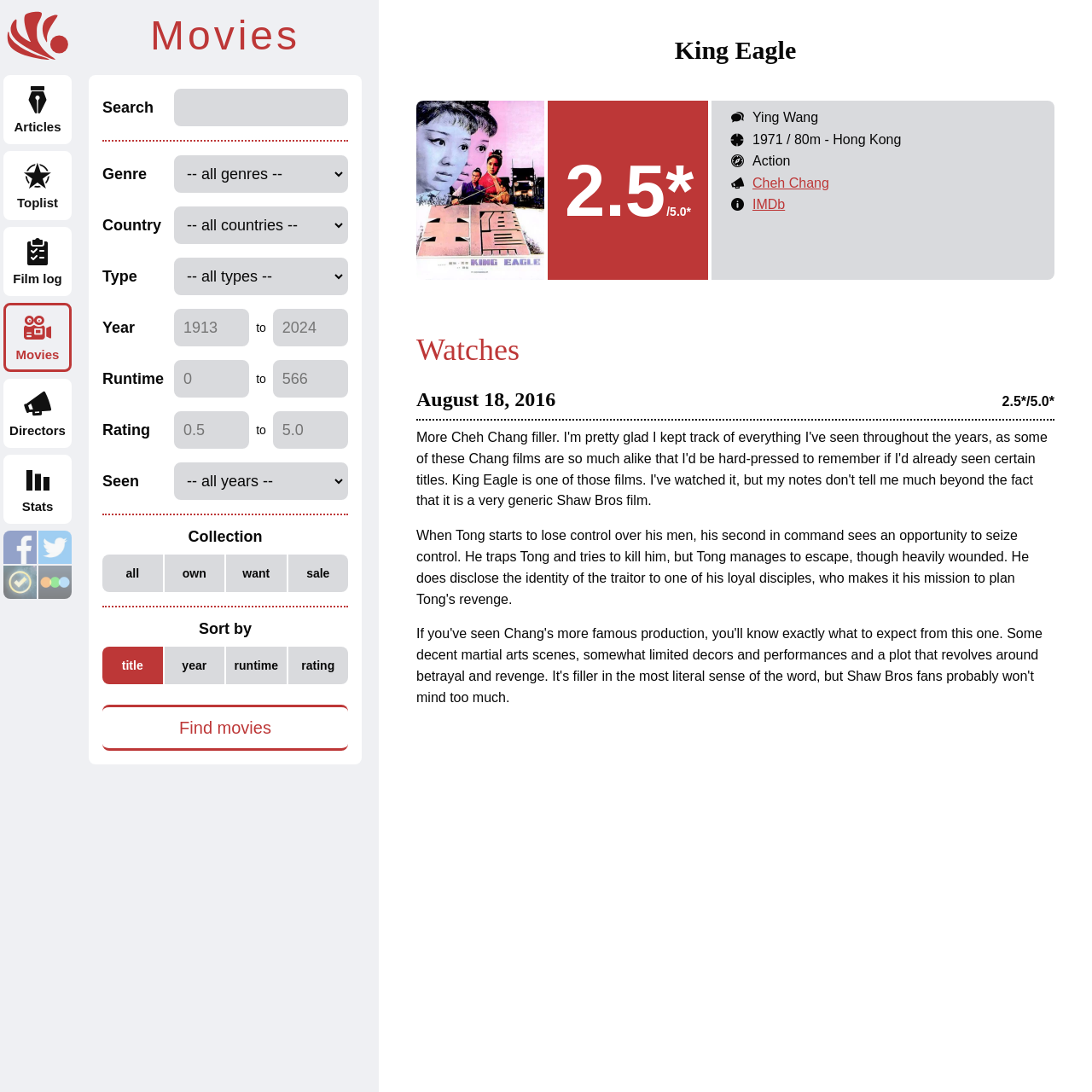What is the rating of the movie?
Using the image as a reference, answer the question with a short word or phrase.

2.5/5.0